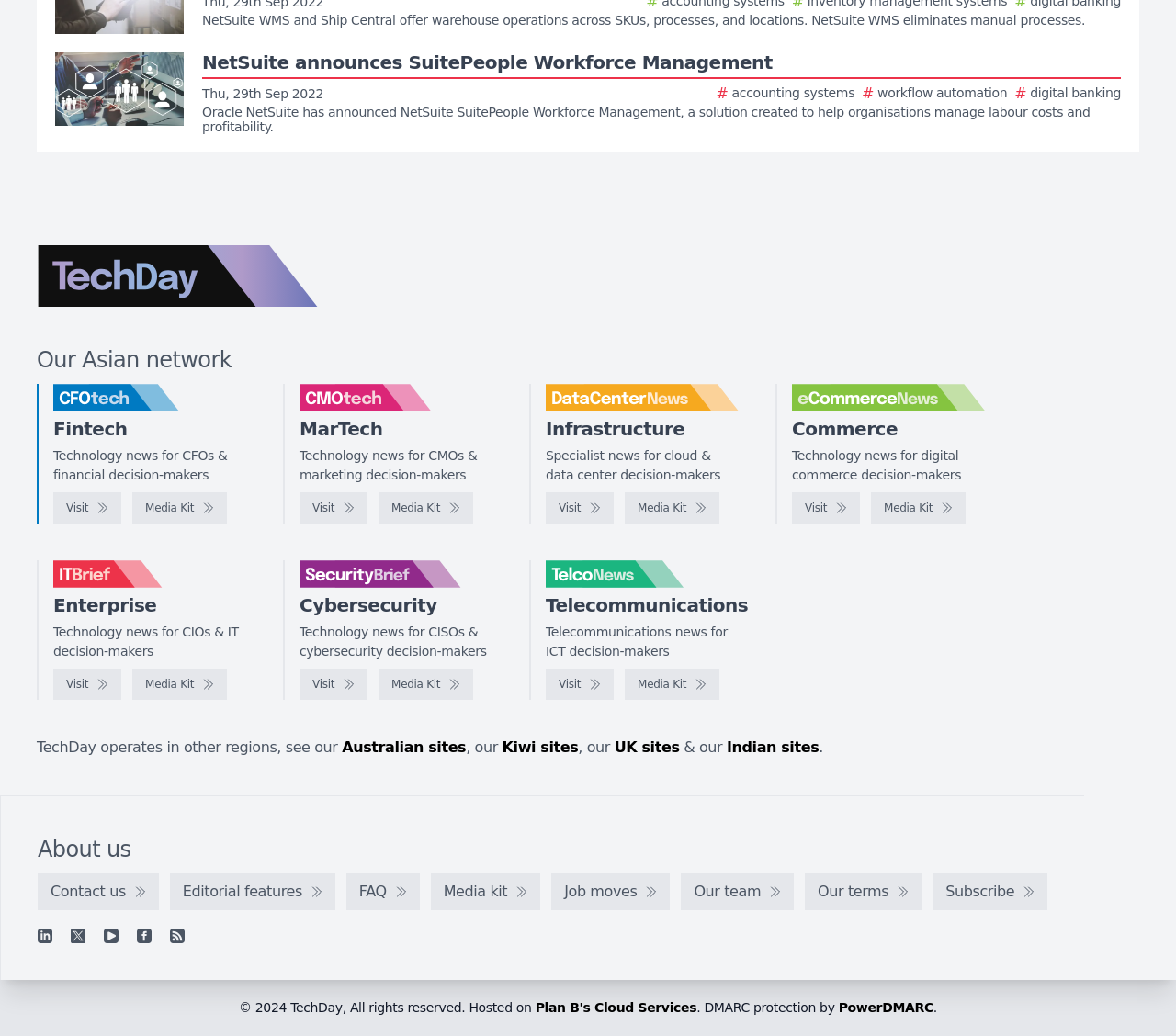Find the bounding box coordinates of the element to click in order to complete the given instruction: "Check out Media Kit."

[0.113, 0.475, 0.193, 0.505]